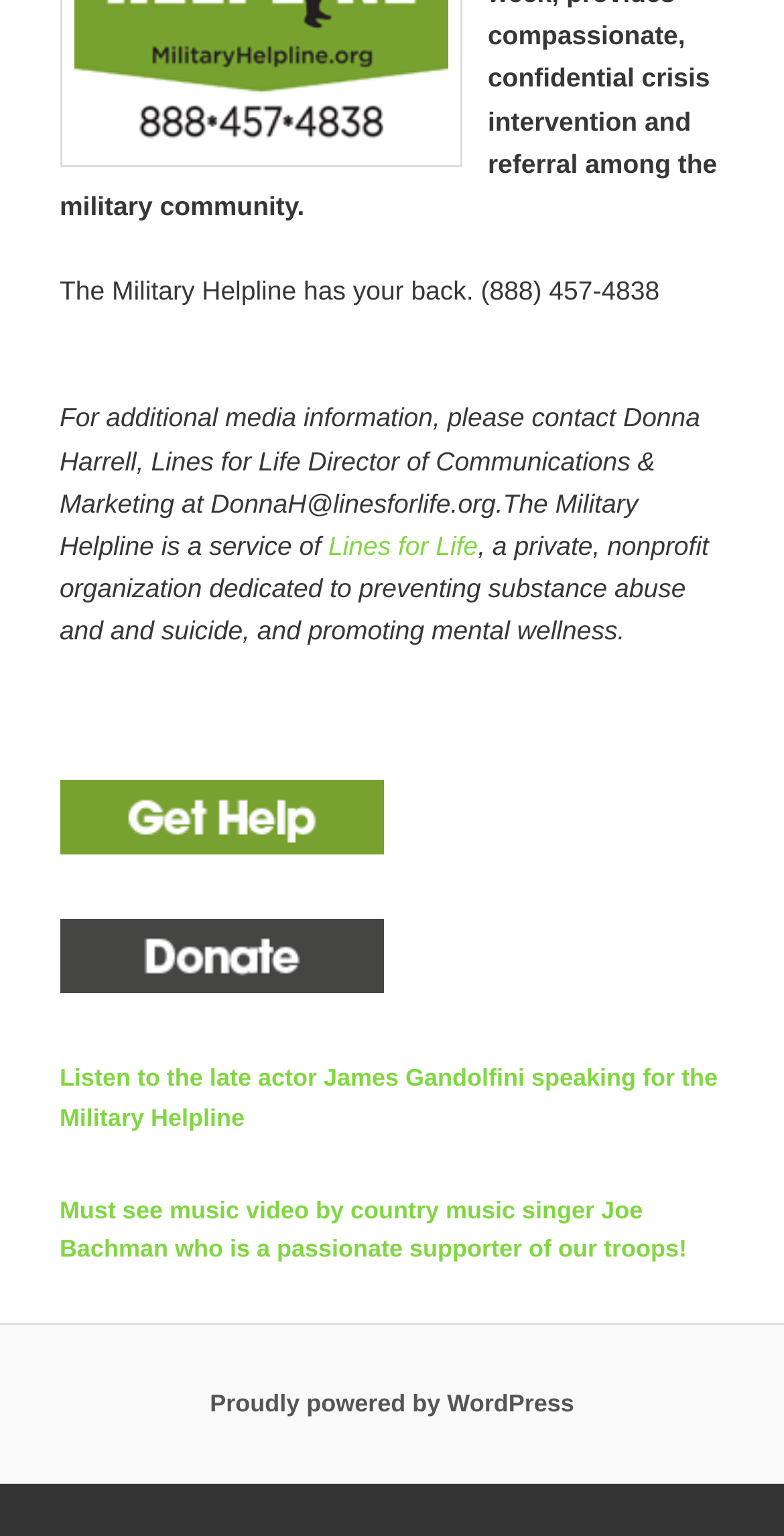Respond with a single word or phrase to the following question:
Who is the Director of Communications & Marketing at Lines for Life?

Donna Harrell